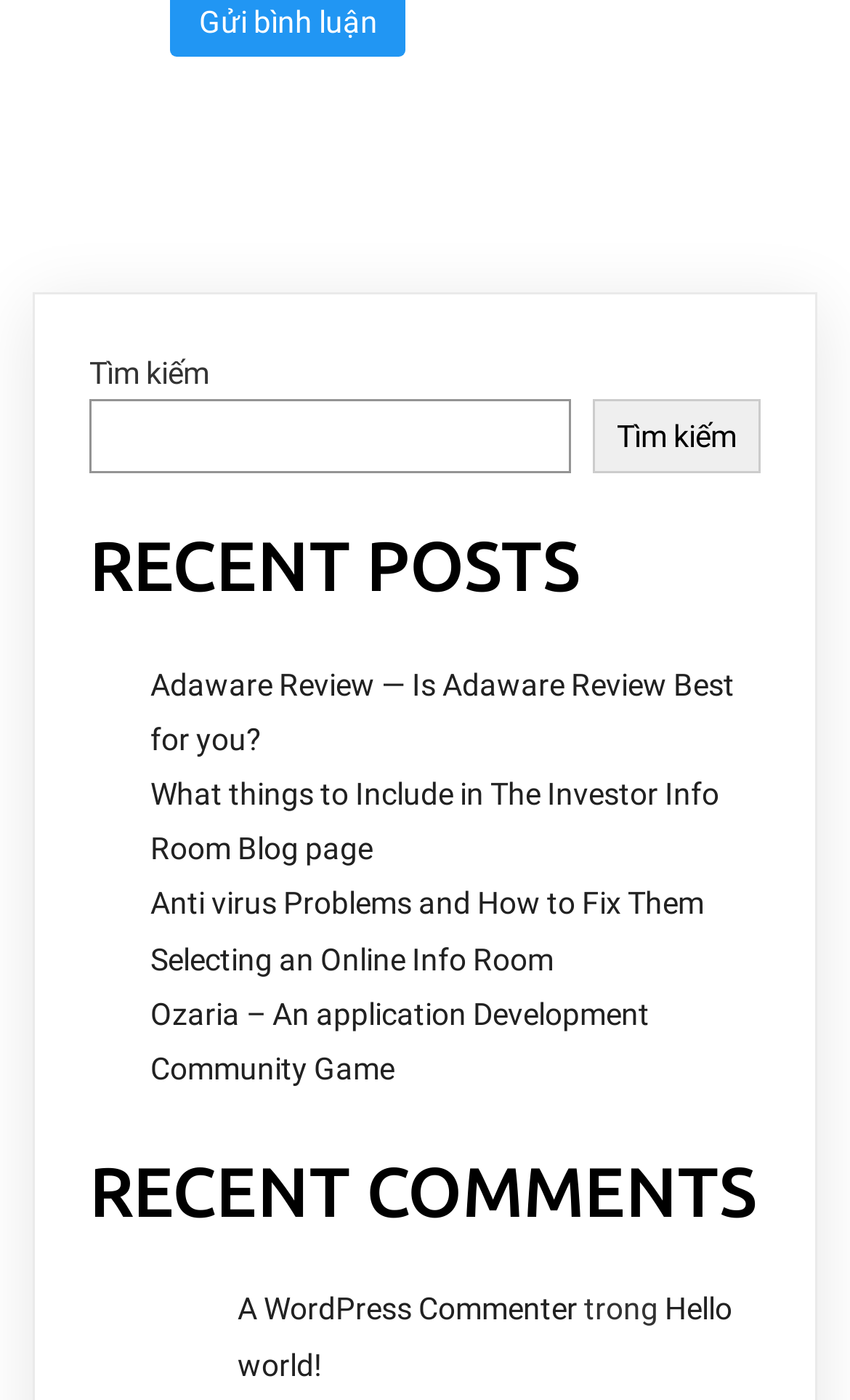Using the description: "About", determine the UI element's bounding box coordinates. Ensure the coordinates are in the format of four float numbers between 0 and 1, i.e., [left, top, right, bottom].

None